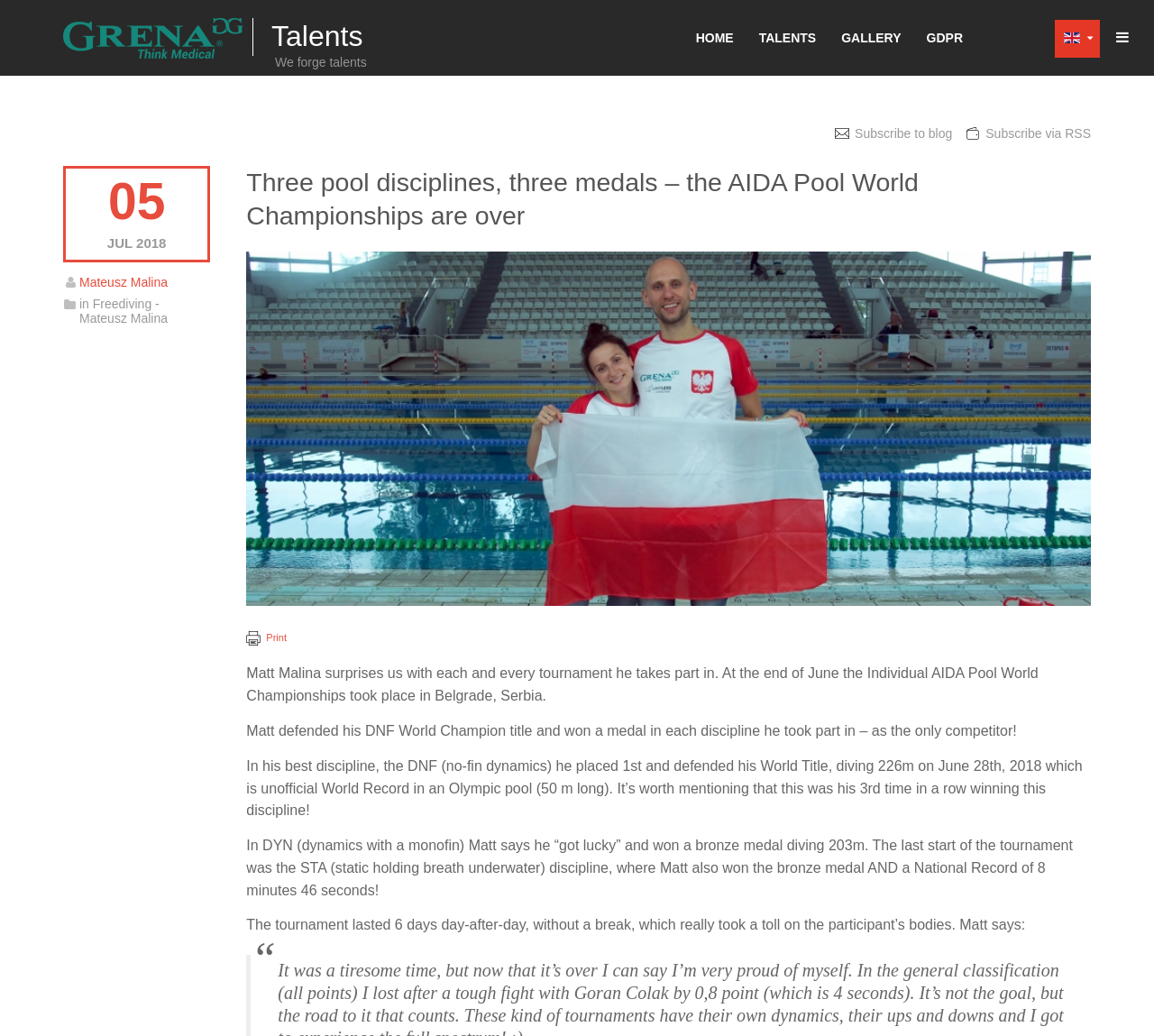Describe every aspect of the webpage in a detailed manner.

The webpage is about Matt Malina's achievements in the AIDA Pool World Championships. At the top left, there is a link to "Talents" and a static text "We forge talents" next to it. On the top right, there is a link to switch the language to English (UK) with a corresponding flag icon. A button with a hamburger icon is located at the top right corner.

Below the language switcher, there is a navigation menu with links to "HOME", "TALENTS", "GALLERY", and "GDPR". Further down, there are two links to "Subscribe to blog" and "Subscribe via RSS".

The main content of the webpage is about Matt Malina's achievements. There is a heading that reads "Three pool disciplines, three medals – the AIDA Pool World Championships are over". Below the heading, there is a link with the same text, accompanied by a large image. The image takes up most of the width of the page.

The article starts with a brief introduction to Matt Malina, followed by three paragraphs describing his achievements in the tournament. The text is divided into sections, with each section describing his performance in a different discipline, including DNF, DYN, and STA. The text also mentions that Matt defended his DNF World Champion title and won a medal in each discipline he took part in.

On the top left, there is a date "05 JUL 2018" and a link to "Mateusz Malina" with a brief description "in Freediving". A link to "Print" is located below the main image.